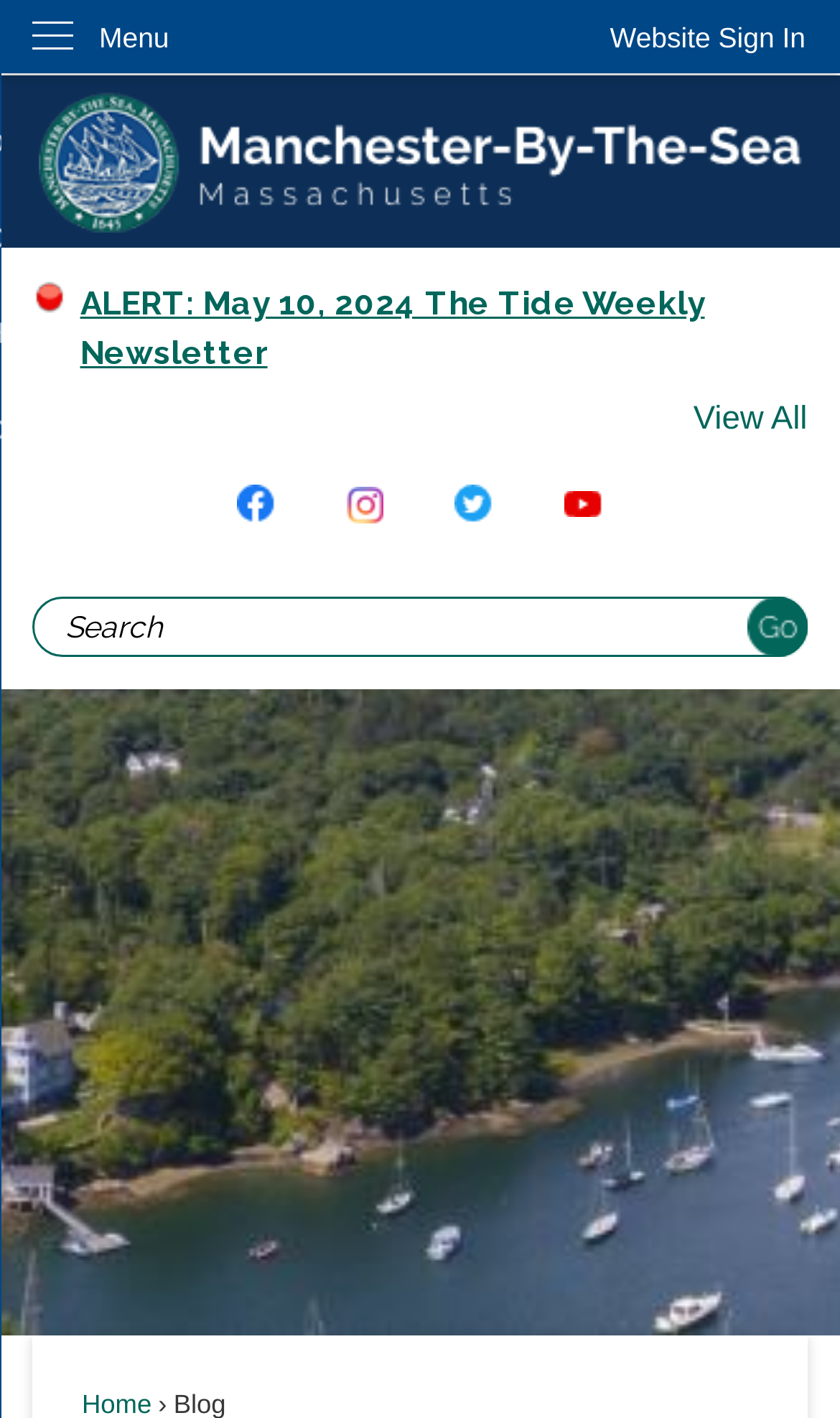Create a detailed summary of all the visual and textual information on the webpage.

The webpage is a blog titled "From the Town Administrator's Desk - April 11, 2017". At the top left corner, there is a link to "Skip to Main Content". Next to it, on the top right corner, is a button to "Website Sign In". Below the sign-in button, there is a vertical menu with the label "Menu".

The main content area is divided into several sections. On the top, there is a link to the "Home page" accompanied by an image. Below it, there is a prominent alert notification titled "ALERT: May 10, 2024 The Tide Weekly Newsletter". To the right of the alert, there is a link to the "Alert Center View All".

Further down, there are three links with the label " Opens in new window" arranged horizontally, each accompanied by a layout table. Below these links, there is a search region with a search textbox and a search button, which is also an image. The search button is located to the right of the search textbox.

Overall, the webpage has a simple layout with a focus on navigation and search functionality.